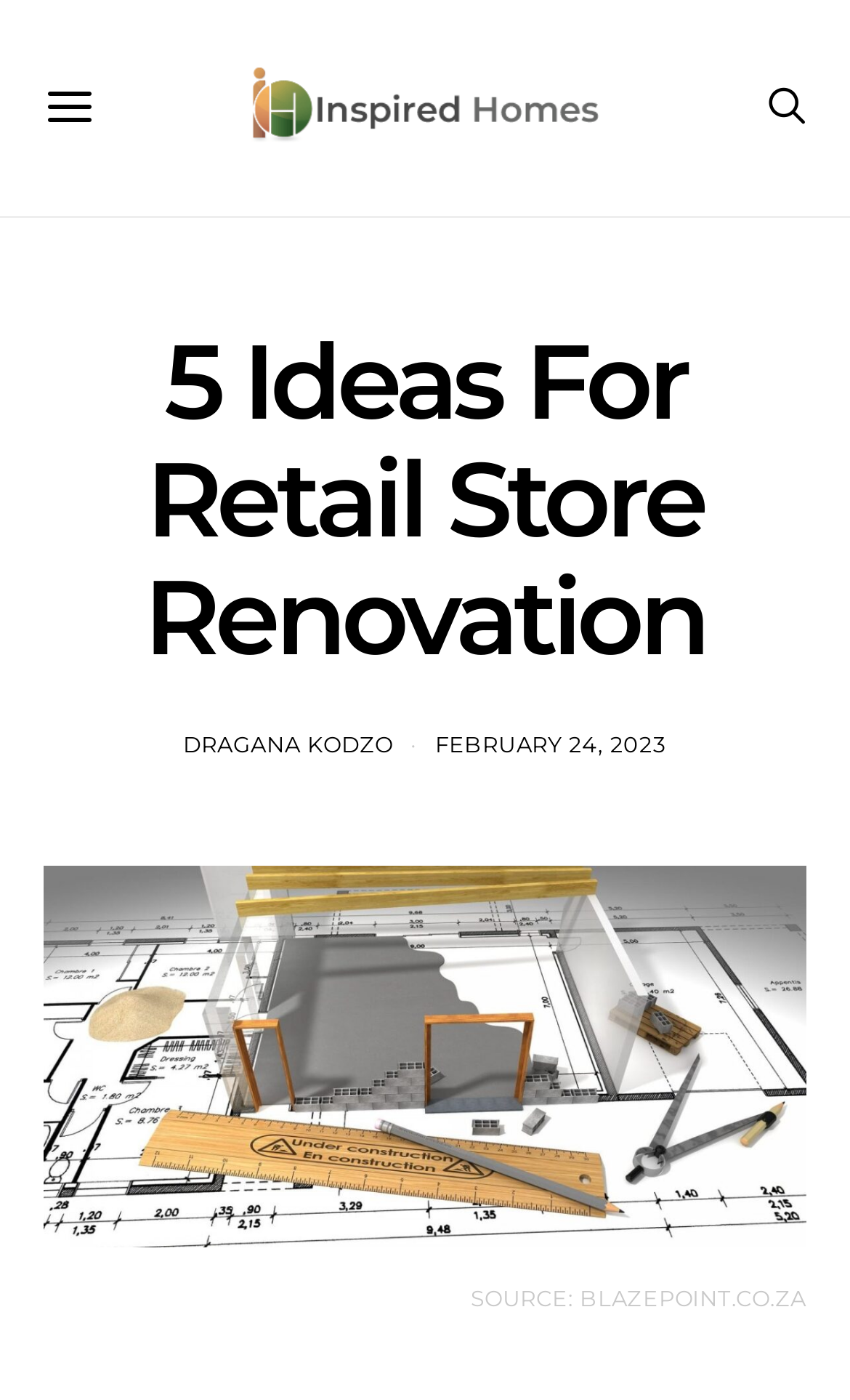Generate a comprehensive description of the webpage content.

The webpage is about retail store renovation, with a focus on 5 ideas for renovation. At the top left, there is a button with an icon. Next to it, on the top center, is a link to "Inspired Homes" accompanied by an image with the same name. On the top right, there is another link with an icon.

Below these top elements, there is a header section that spans the entire width of the page. It contains a heading that reads "5 Ideas For Retail Store Renovation" and two links, one to "DRAGANA KODZO" and another to "FEBRUARY 24, 2023", which are positioned side by side.

Under the header section, there is a figure that takes up most of the page's width. It contains a link and a figcaption with the text "SOURCE: BLAZEPOINT.CO.ZA" at the bottom right corner of the figure.